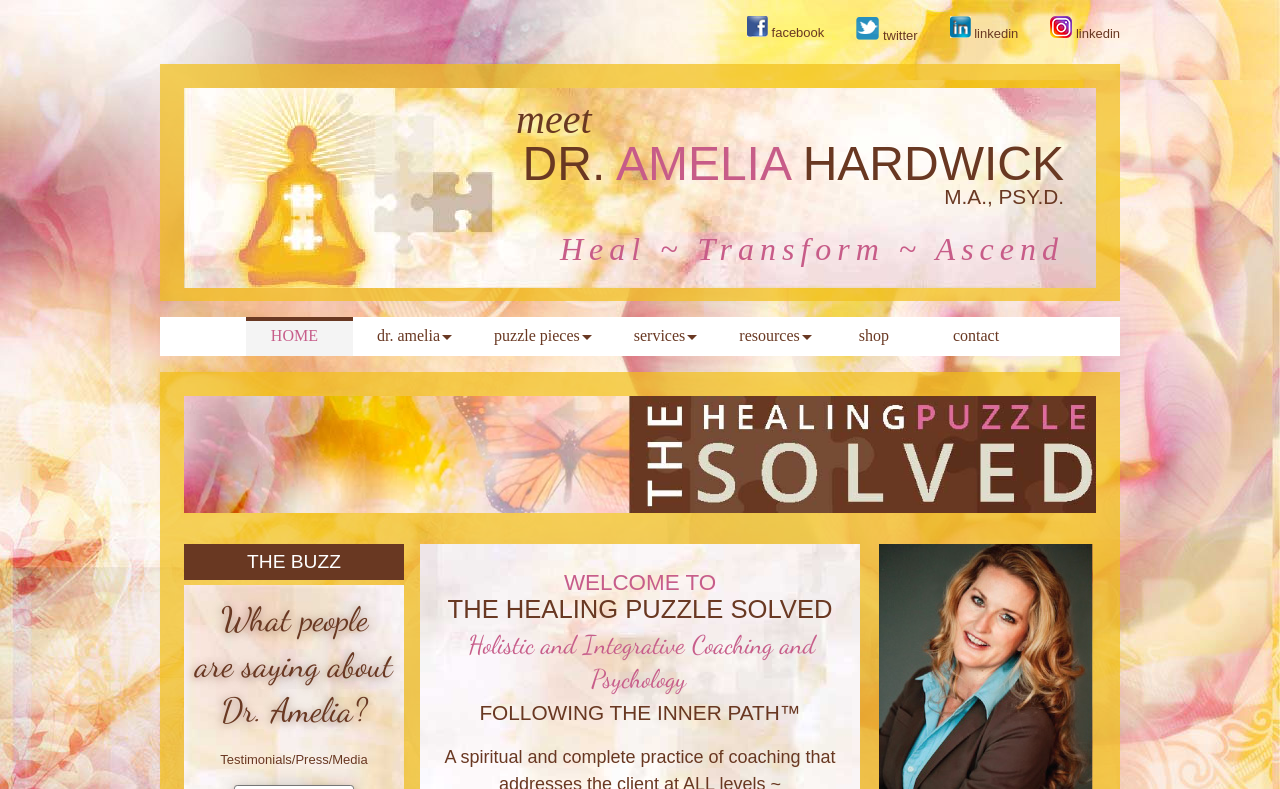Locate the bounding box coordinates of the area where you should click to accomplish the instruction: "View Dr. Amelia's services".

[0.495, 0.415, 0.535, 0.436]